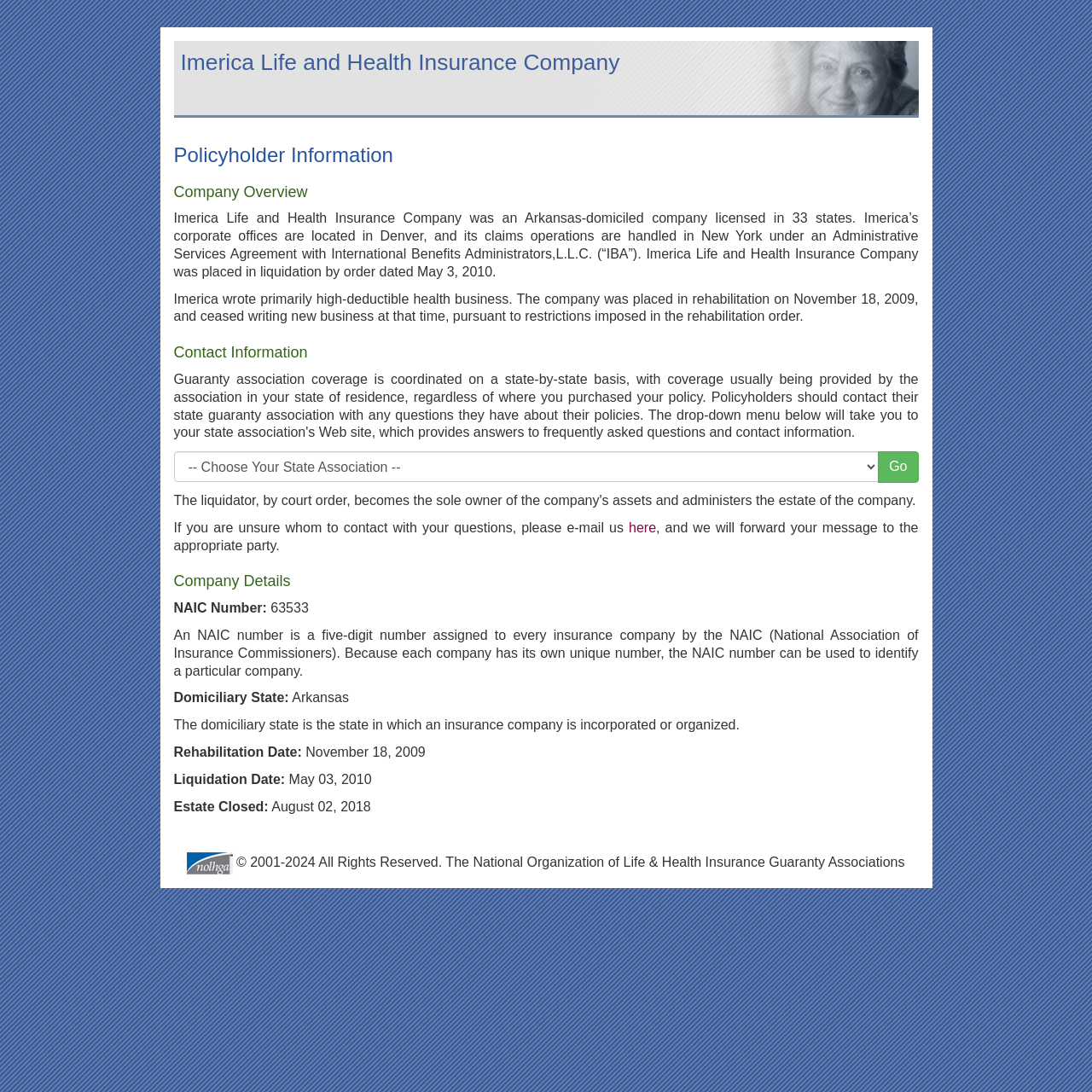What is the purpose of the NAIC number?
Utilize the image to construct a detailed and well-explained answer.

The purpose of the NAIC number can be found in the StaticText 'An NAIC number is a five-digit number assigned to every insurance company by the NAIC (National Association of Insurance Commissioners). Because each company has its own unique number, the NAIC number can be used to identify a particular company.'